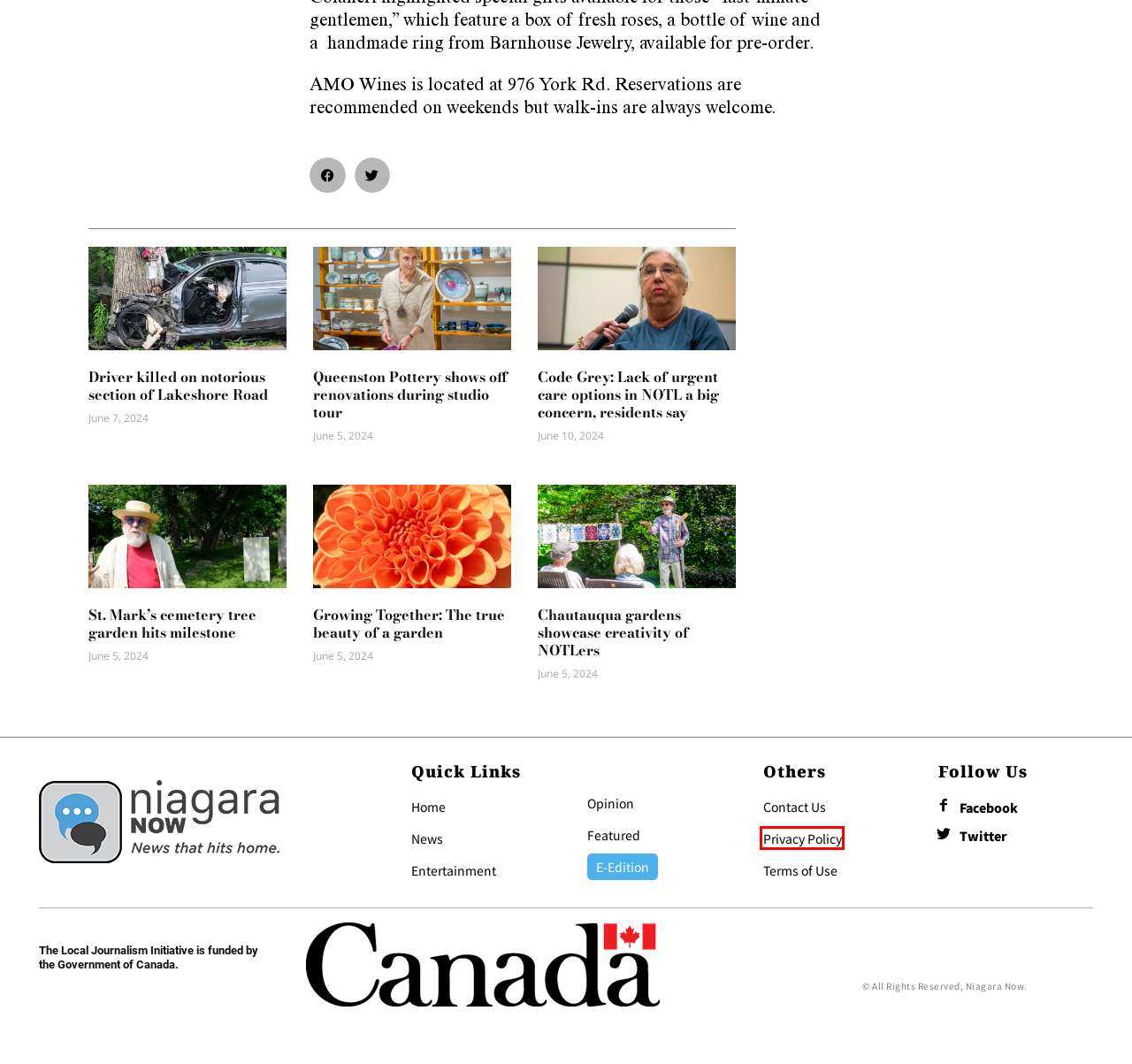Given a screenshot of a webpage with a red bounding box, please pick the webpage description that best fits the new webpage after clicking the element inside the bounding box. Here are the candidates:
A. Chautauqua gardens showcase creativity of NOTLers
B. Privacy Policy - Niagara Now
C. Driver killed on notorious section of Lakeshore Road
D. Queenston Pottery shows off renovations during studio tour
E. Code Grey: Lack of urgent care options in NOTL a big concern, residents say
F. Entertainment Archives - Niagara Now
G. St. Mark's cemetery tree garden hits milestone
H. Growing Together: The true beauty of a garden

B